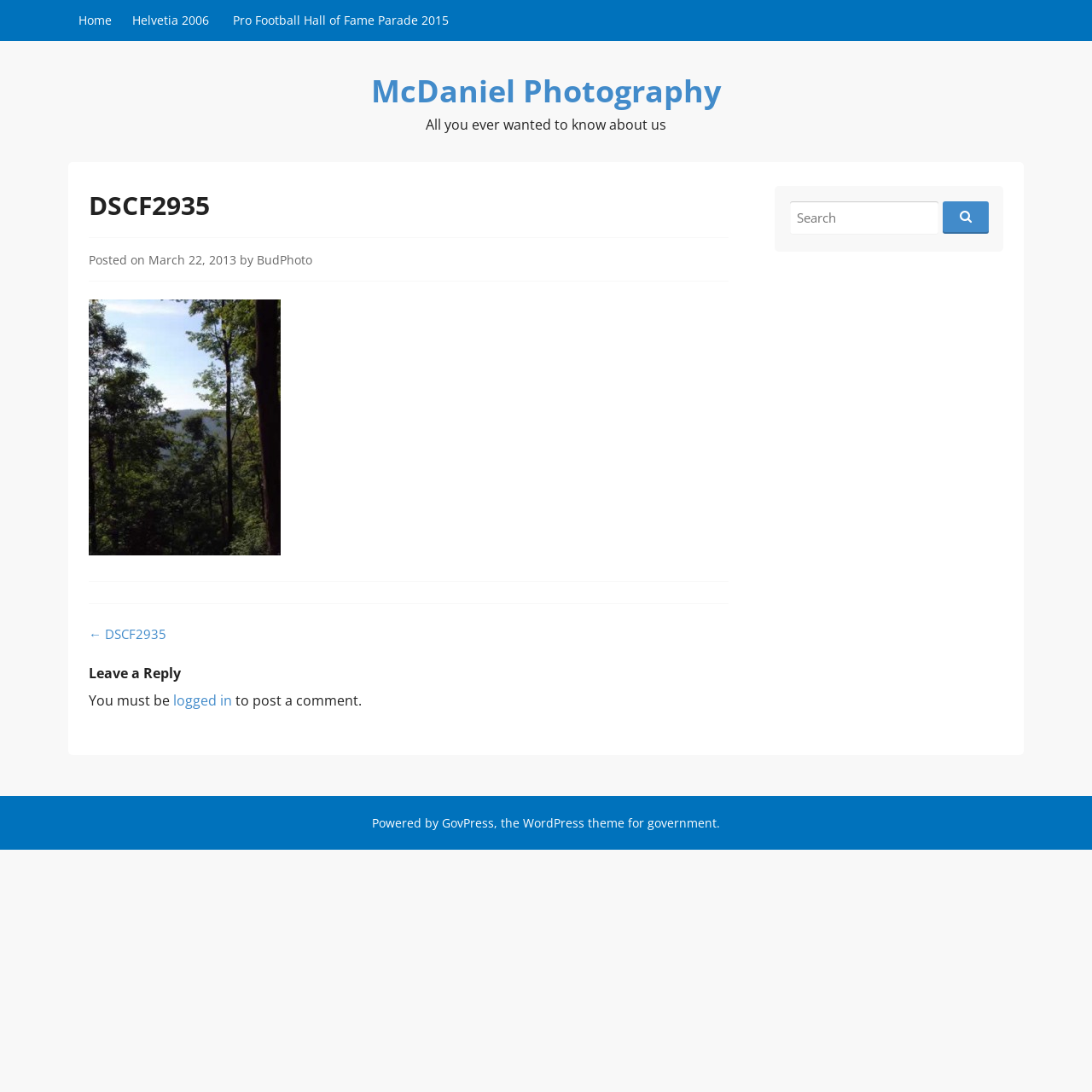Find the bounding box coordinates of the area that needs to be clicked in order to achieve the following instruction: "leave a reply". The coordinates should be specified as four float numbers between 0 and 1, i.e., [left, top, right, bottom].

[0.081, 0.607, 0.668, 0.626]